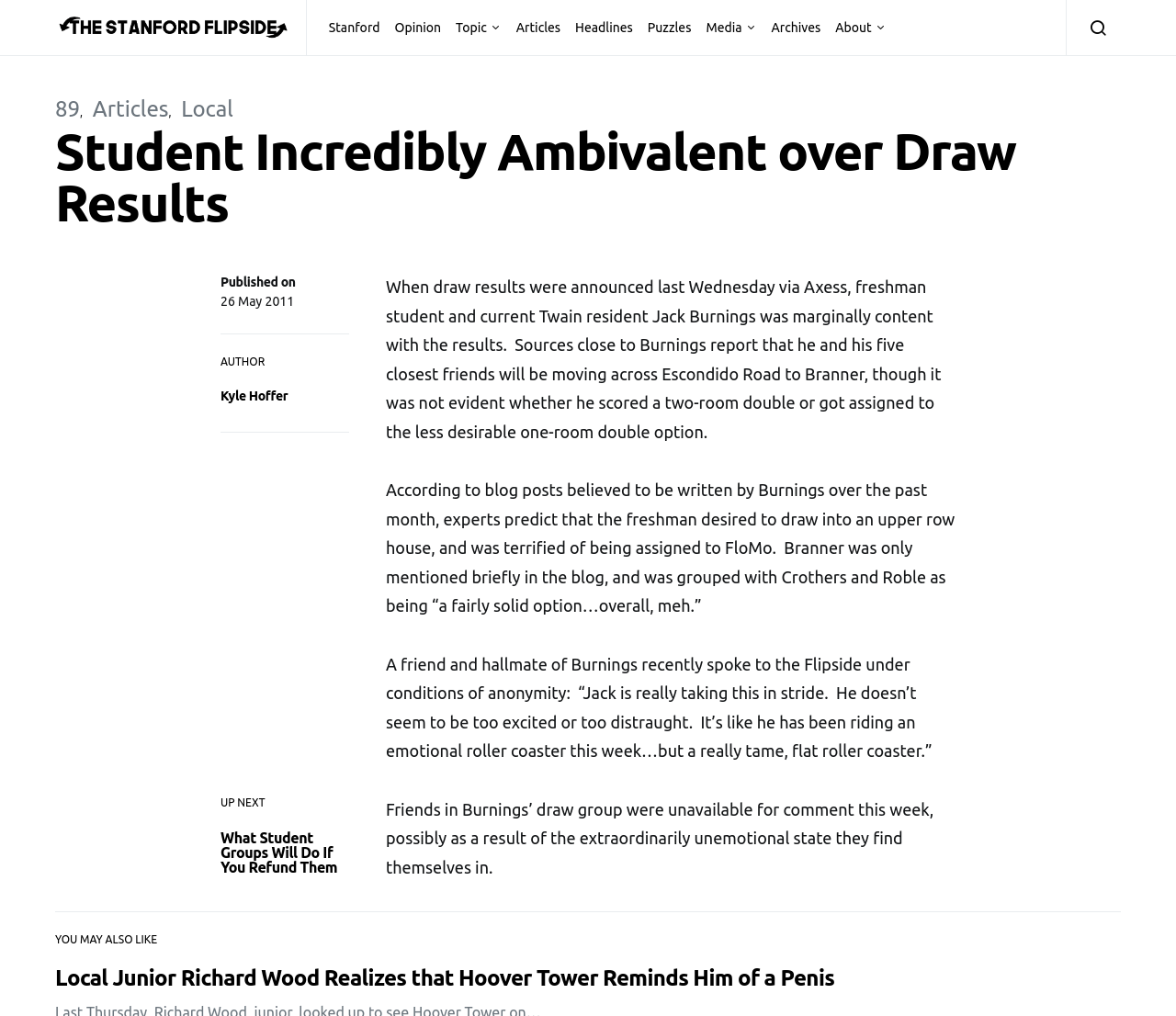Elaborate on the webpage's design and content in a detailed caption.

The webpage is an article from "The Stanford Flipside" with the title "Student Incredibly Ambivalent over Draw Results". At the top, there is a logo of "The Stanford Flipside" accompanied by a link to the website. Below the logo, there are several links to different sections of the website, including "Stanford", "Opinion", "Topic", "Articles", "Headlines", "Puzzles", "Media", and "Archives". 

On the right side of the top section, there is a button with an icon. Below the top section, the main article begins with a heading "Student Incredibly Ambivalent over Draw Results". The article is divided into several paragraphs, describing a student's reaction to the draw results. The student, Jack Burnings, is reported to be marginally content with the results and is moving to Branner with his friends. The article also includes quotes from a friend of Burnings, describing his emotional state as "really tame, flat roller coaster".

To the right of the article, there is a section titled "UP NEXT" with a link to another article "What Student Groups Will Do If You Refund Them". Below this section, there is information about the article, including the publication date "26 May 2011" and the author "Kyle Hoffer". 

At the bottom of the page, there is another section titled "YOU MAY ALSO LIKE" with a link to another article "Local Junior Richard Wood Realizes that Hoover Tower Reminds Him of a Penis".